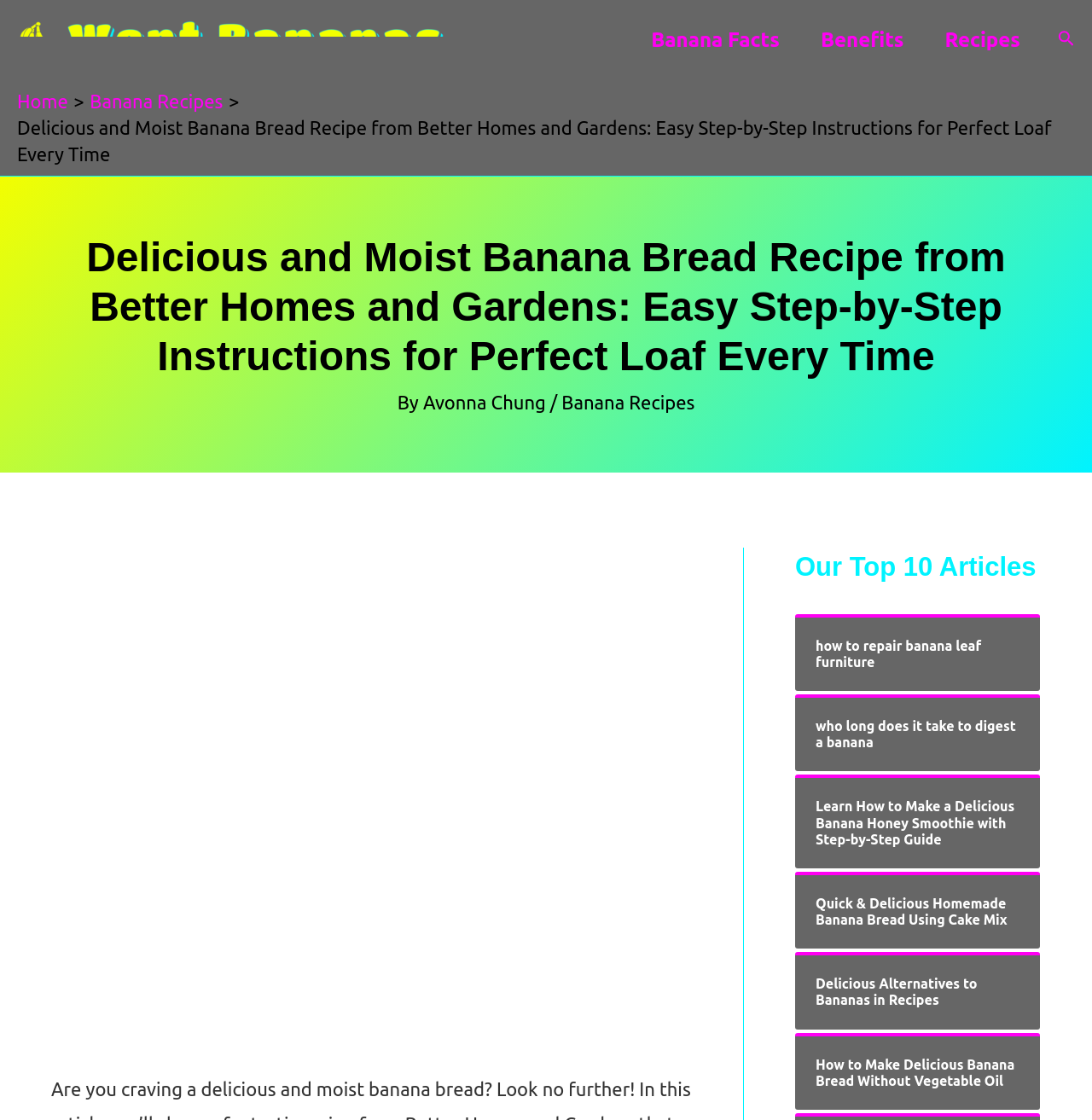Identify the bounding box coordinates for the UI element that matches this description: "alt="went bananas logo"".

[0.016, 0.024, 0.406, 0.043]